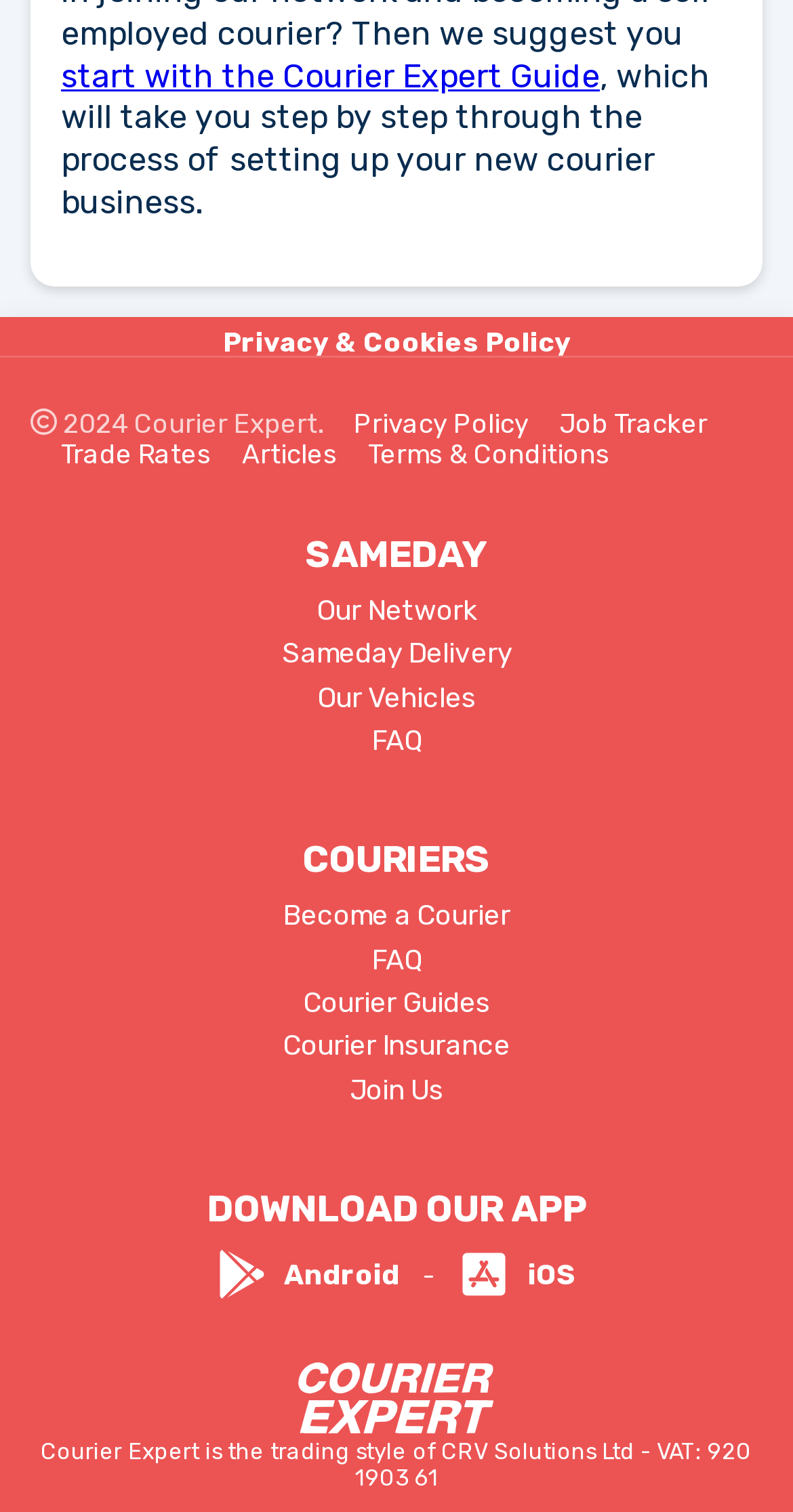Locate the bounding box coordinates of the clickable region to complete the following instruction: "learn about Sameday Delivery."

[0.355, 0.421, 0.645, 0.443]